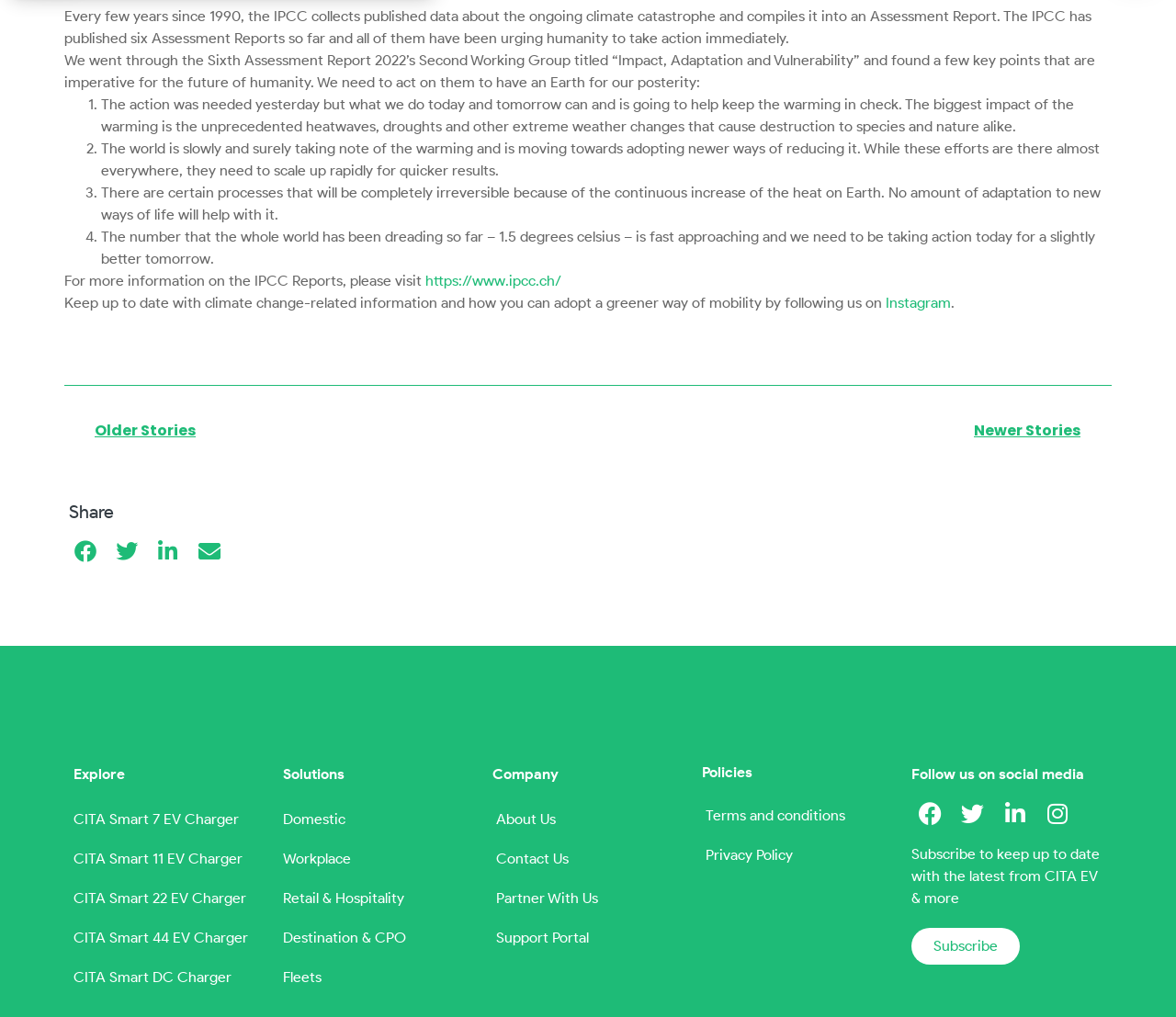Please identify the bounding box coordinates of the element I need to click to follow this instruction: "Share on Facebook".

[0.055, 0.522, 0.09, 0.562]